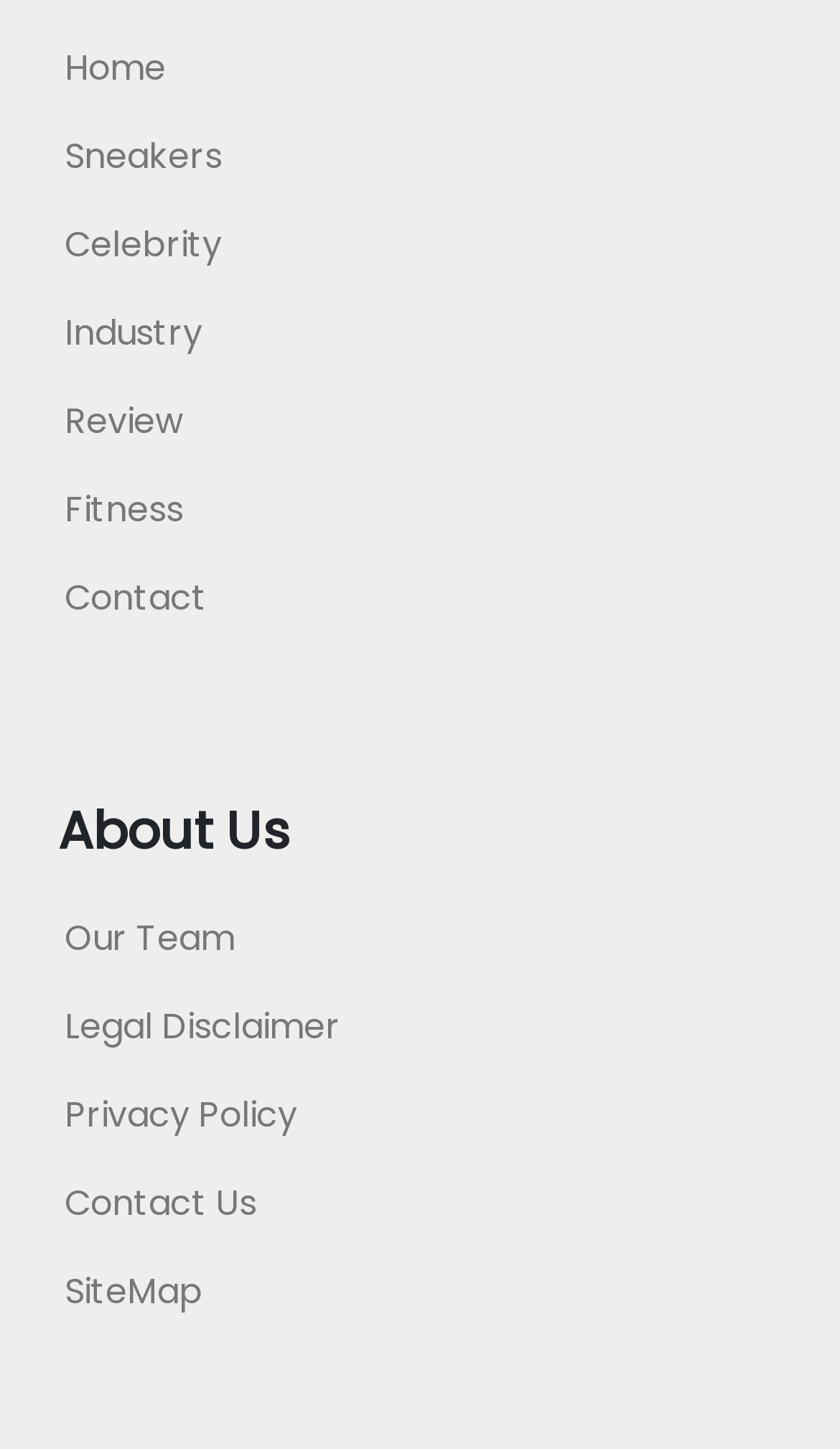Is there a 'Contact' link on the webpage?
Please provide a single word or phrase in response based on the screenshot.

Yes